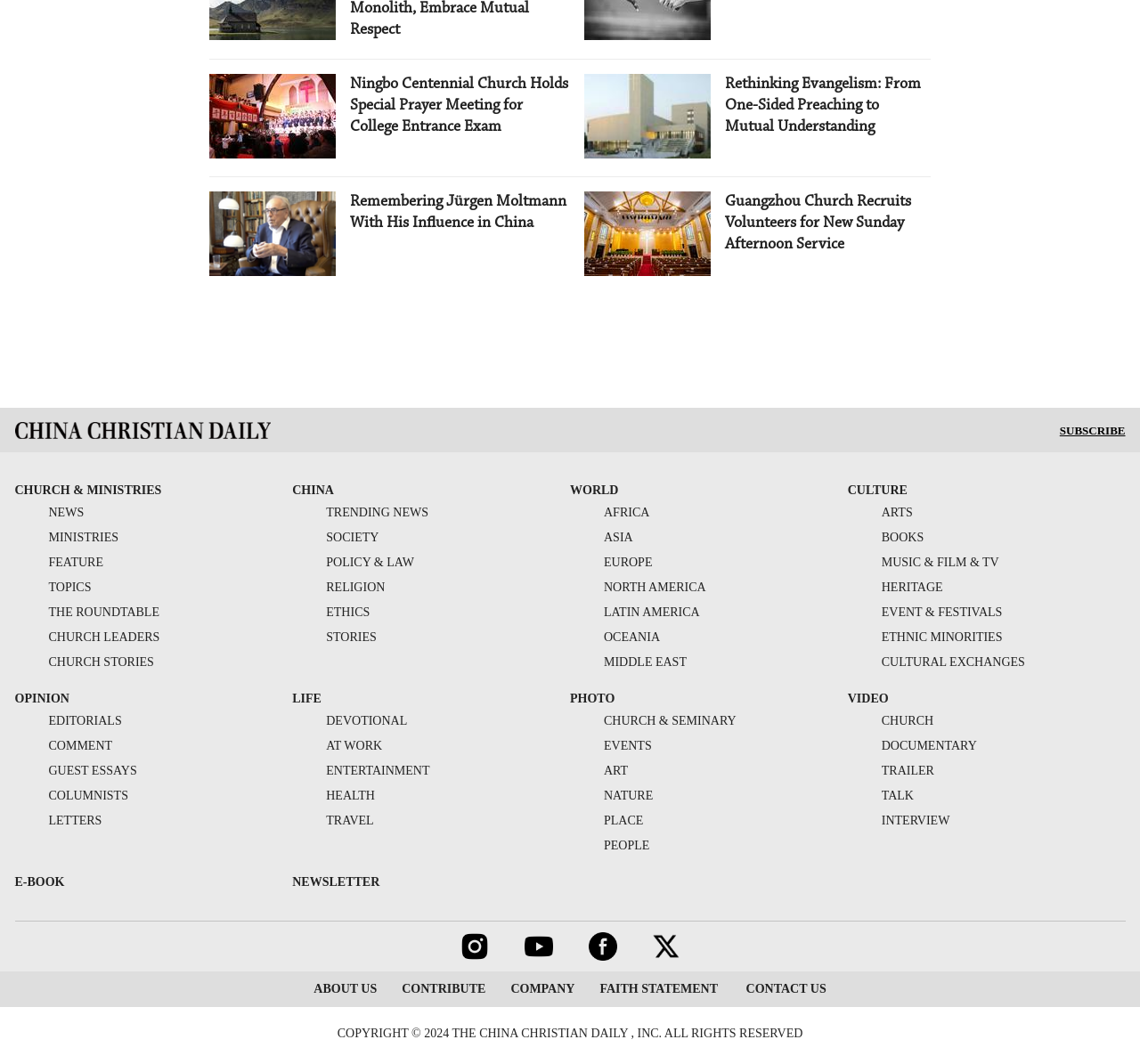Please answer the following question using a single word or phrase: 
What is the topic of the first article?

College Entrance Exam